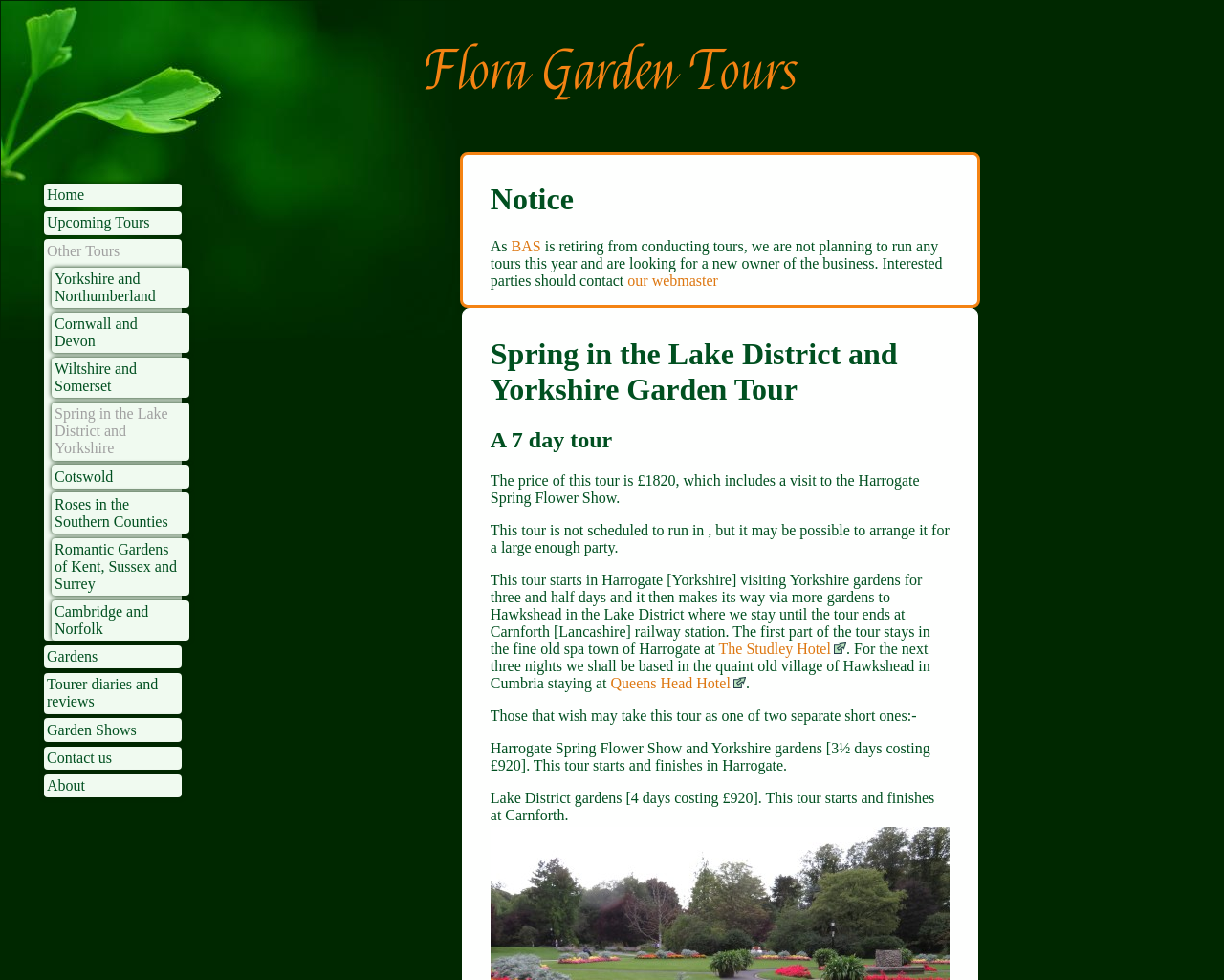Please give a succinct answer to the question in one word or phrase:
What is the price of the Spring in the Lake District and Yorkshire Garden Tour?

£1820